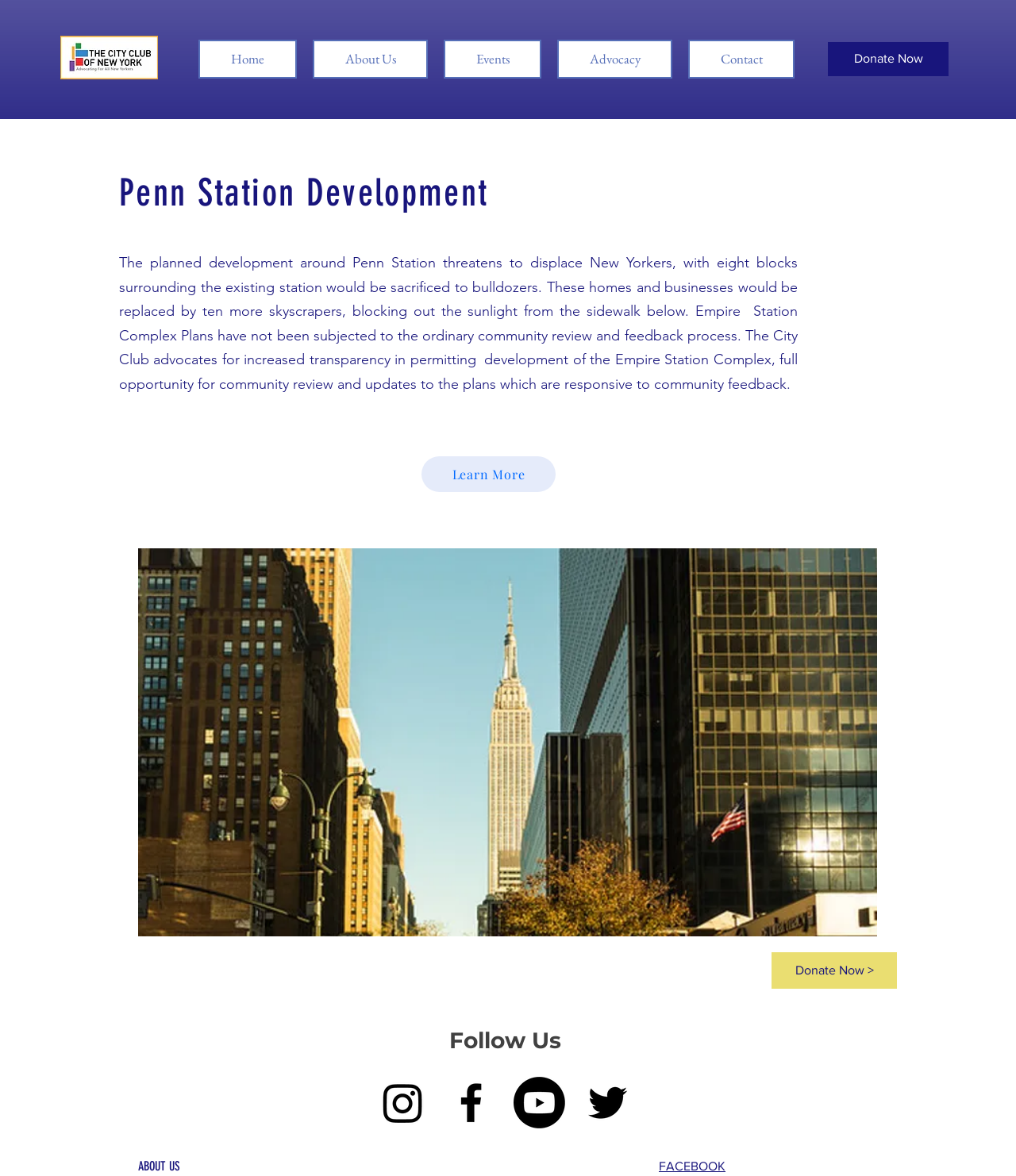How many skyscrapers are planned to be built?
Provide an in-depth and detailed answer to the question.

According to the StaticText element, 'These homes and businesses would be replaced by ten more skyscrapers, blocking out the sunlight from the sidewalk below.', it can be inferred that ten skyscrapers are planned to be built.